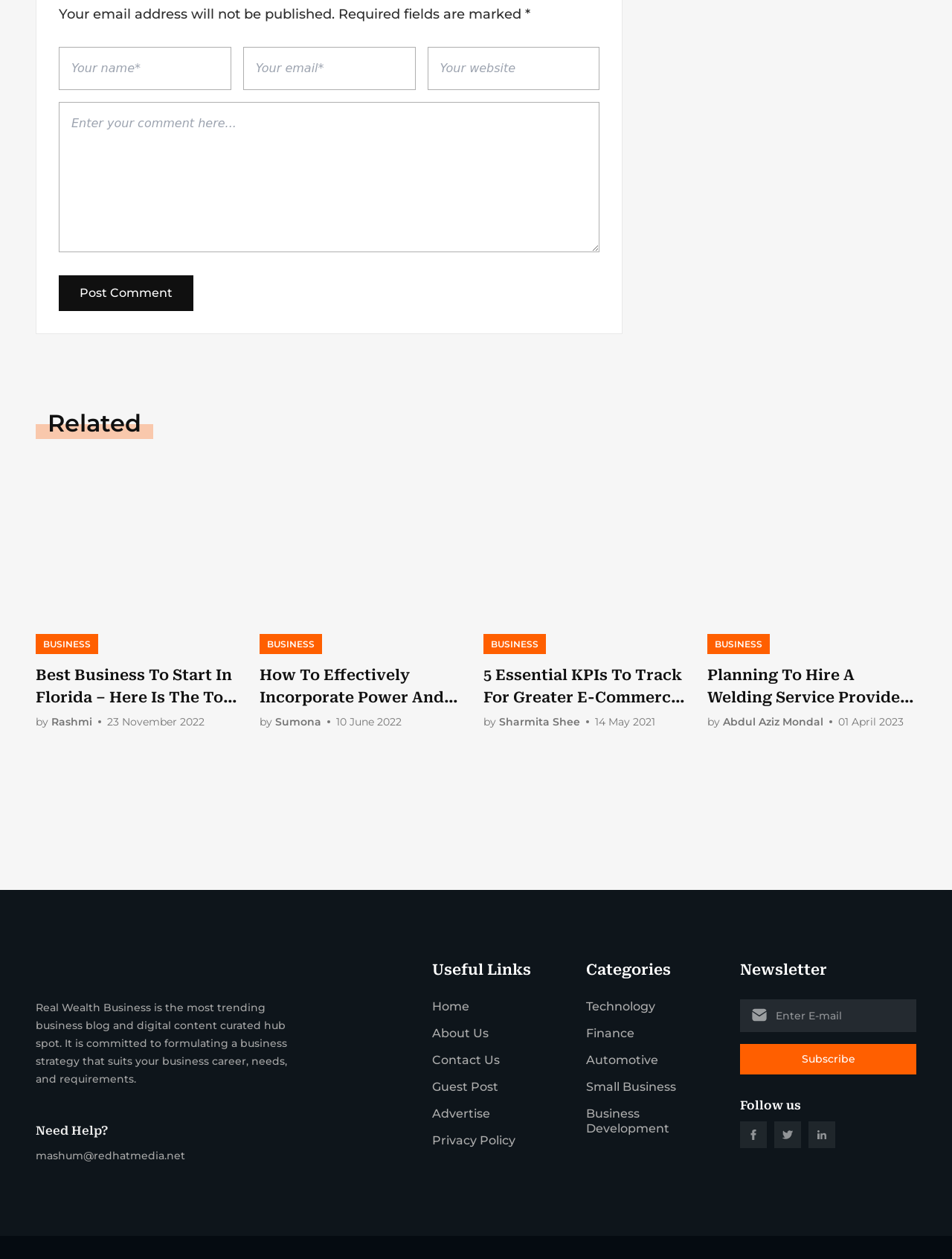Utilize the details in the image to give a detailed response to the question: What is the purpose of the textboxes at the top?

The textboxes at the top of the webpage are labeled as 'Your name*', 'Your email*', and 'Your website', which suggests that they are used to enter personal information when leaving a comment. The 'required: True' attribute also indicates that the 'Your name*' and 'Your email*' fields must be filled in.